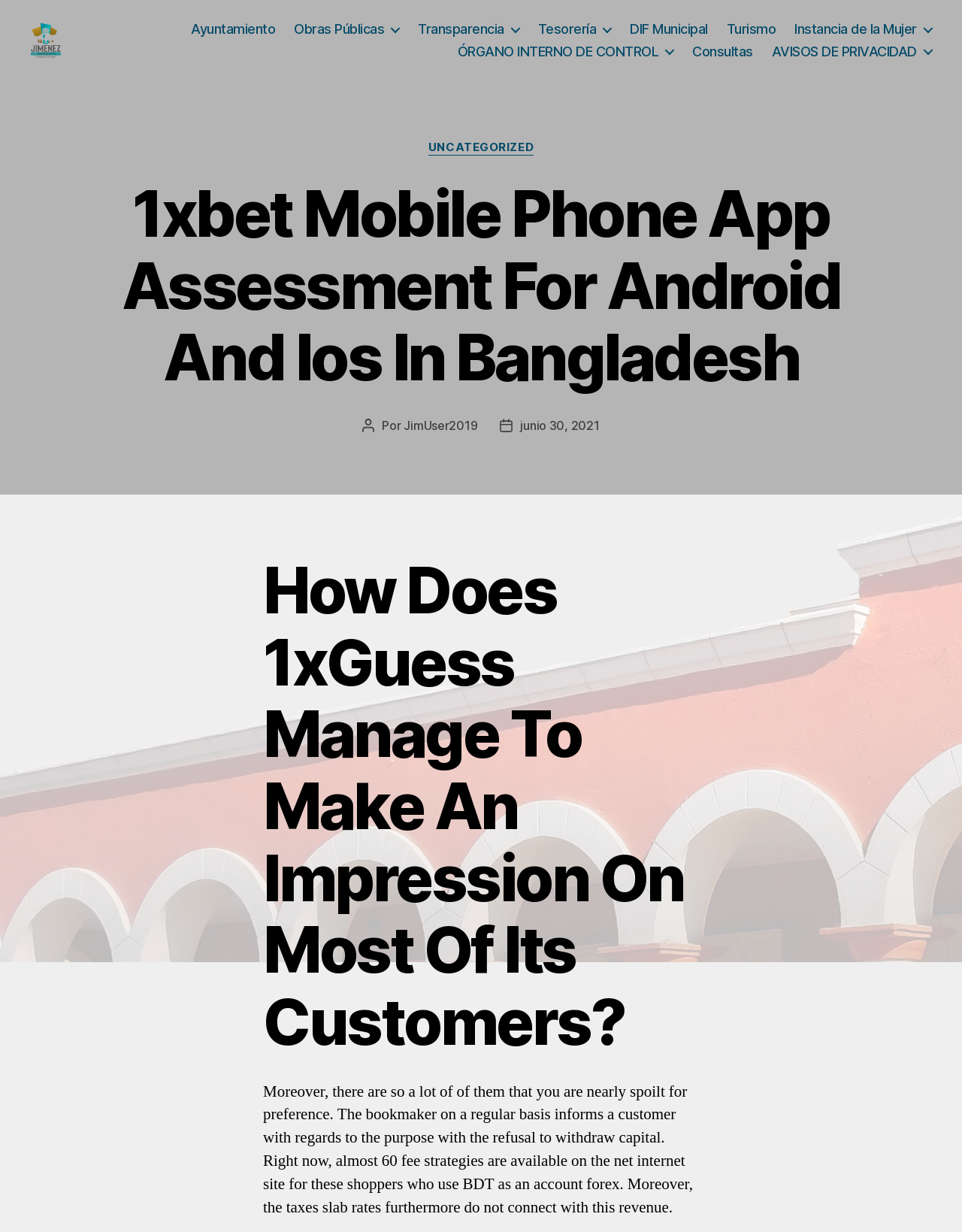Find the bounding box coordinates for the area that must be clicked to perform this action: "Click on the link to Ayuntamiento".

[0.199, 0.02, 0.286, 0.033]